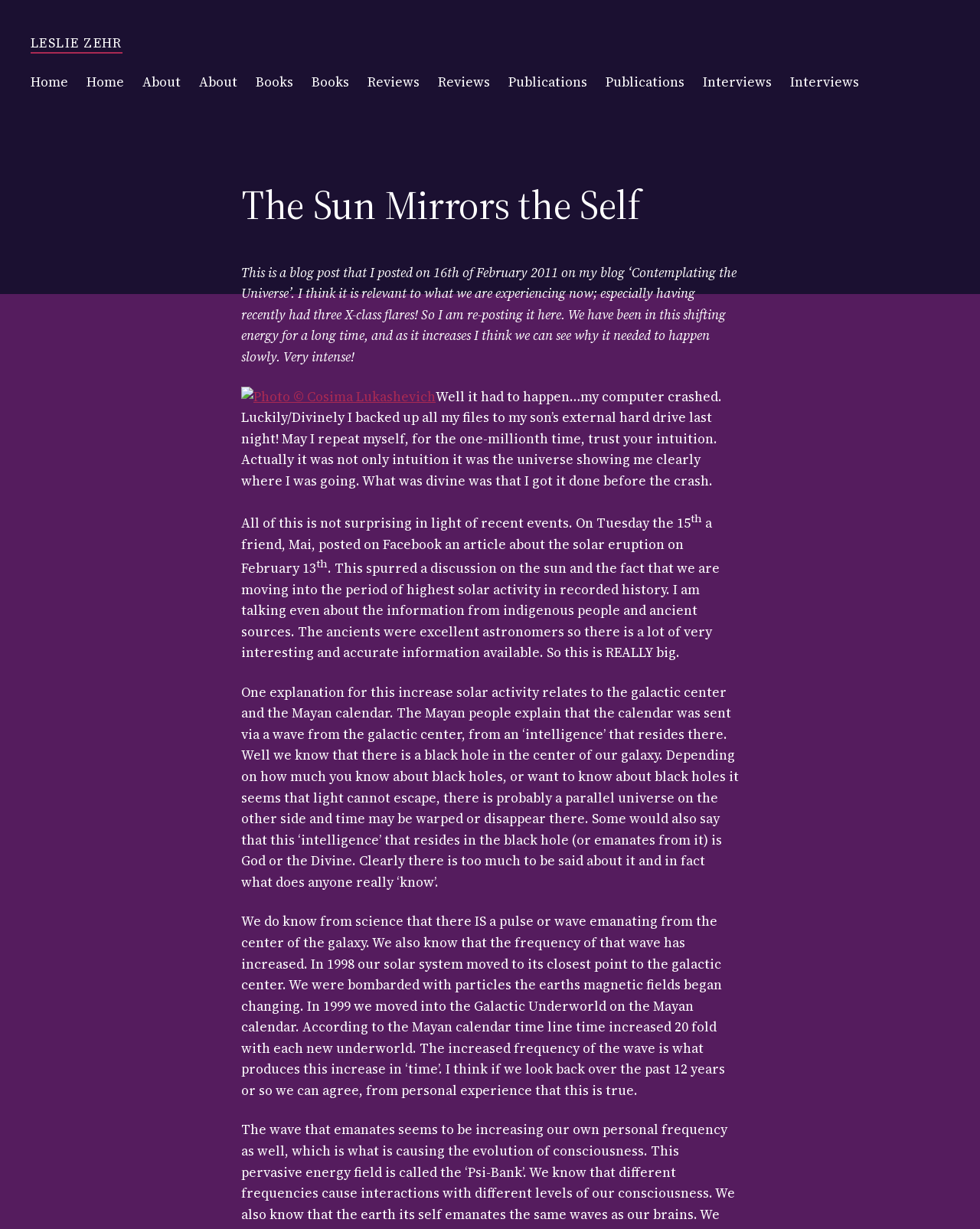Generate the main heading text from the webpage.

The Sun Mirrors the Self